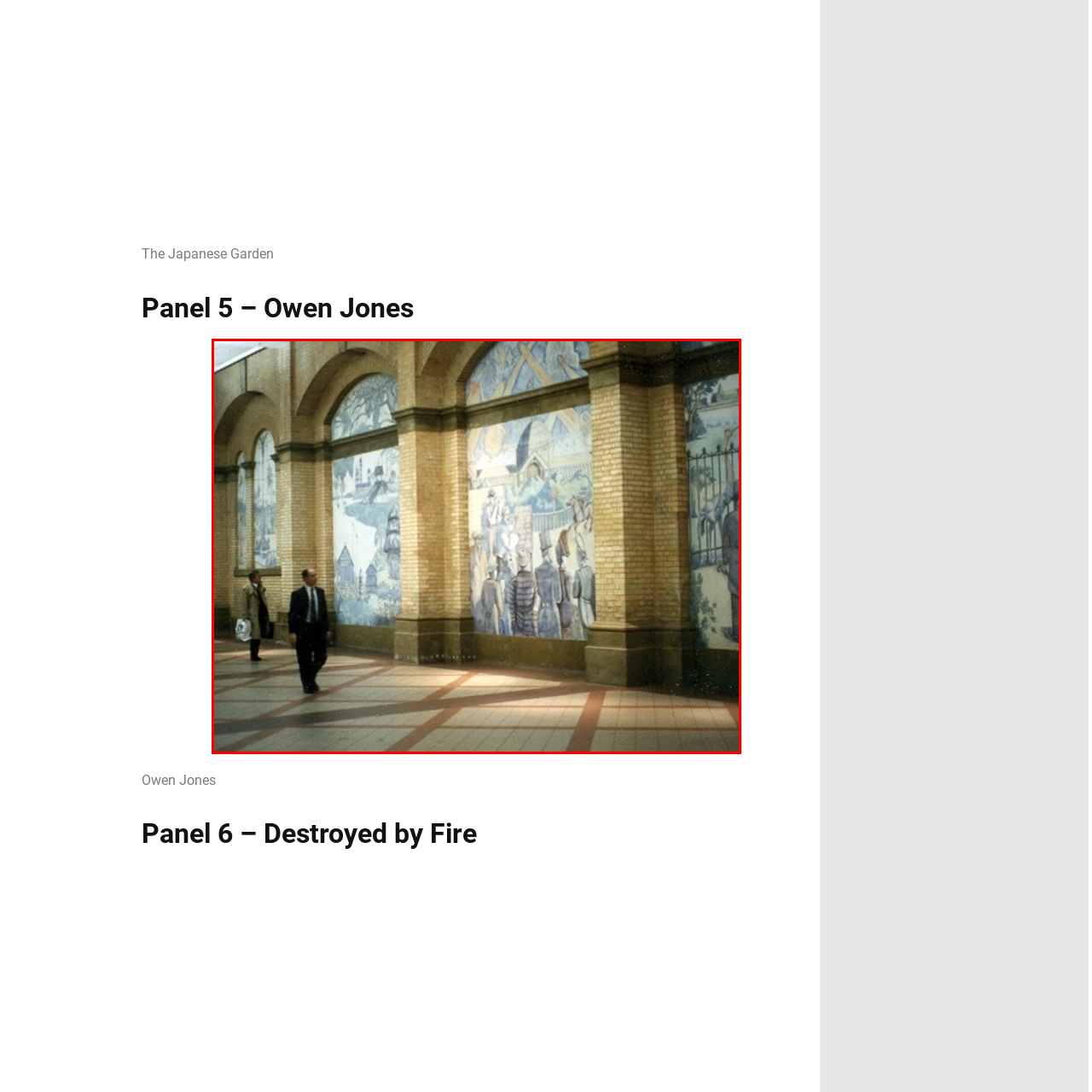Refer to the image marked by the red boundary and provide a single word or phrase in response to the question:
What color tone is dominant in the murals?

Blue